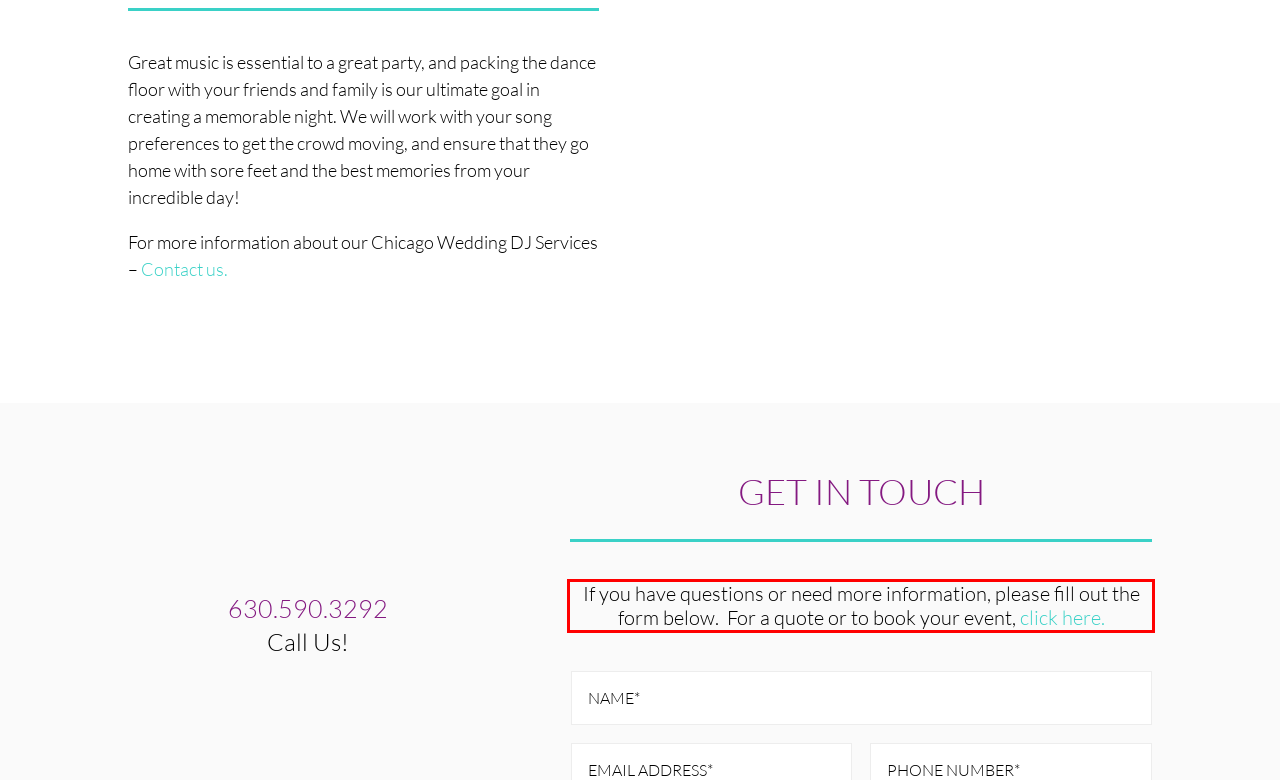Given a screenshot of a webpage containing a red bounding box, perform OCR on the text within this red bounding box and provide the text content.

If you have questions or need more information, please fill out the form below. For a quote or to book your event, click here.